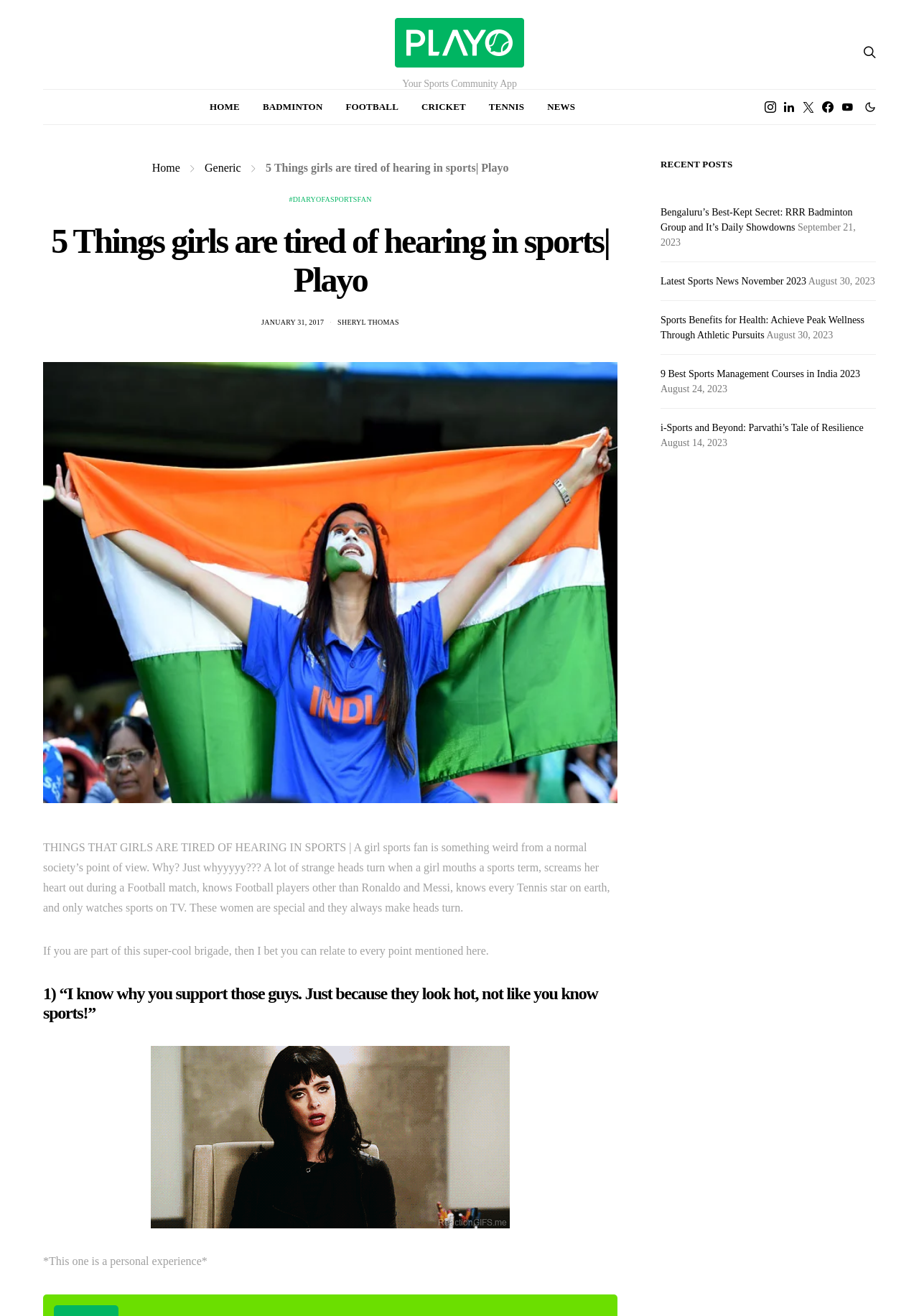Could you specify the bounding box coordinates for the clickable section to complete the following instruction: "Click on the 'NEWS' link"?

[0.595, 0.068, 0.626, 0.094]